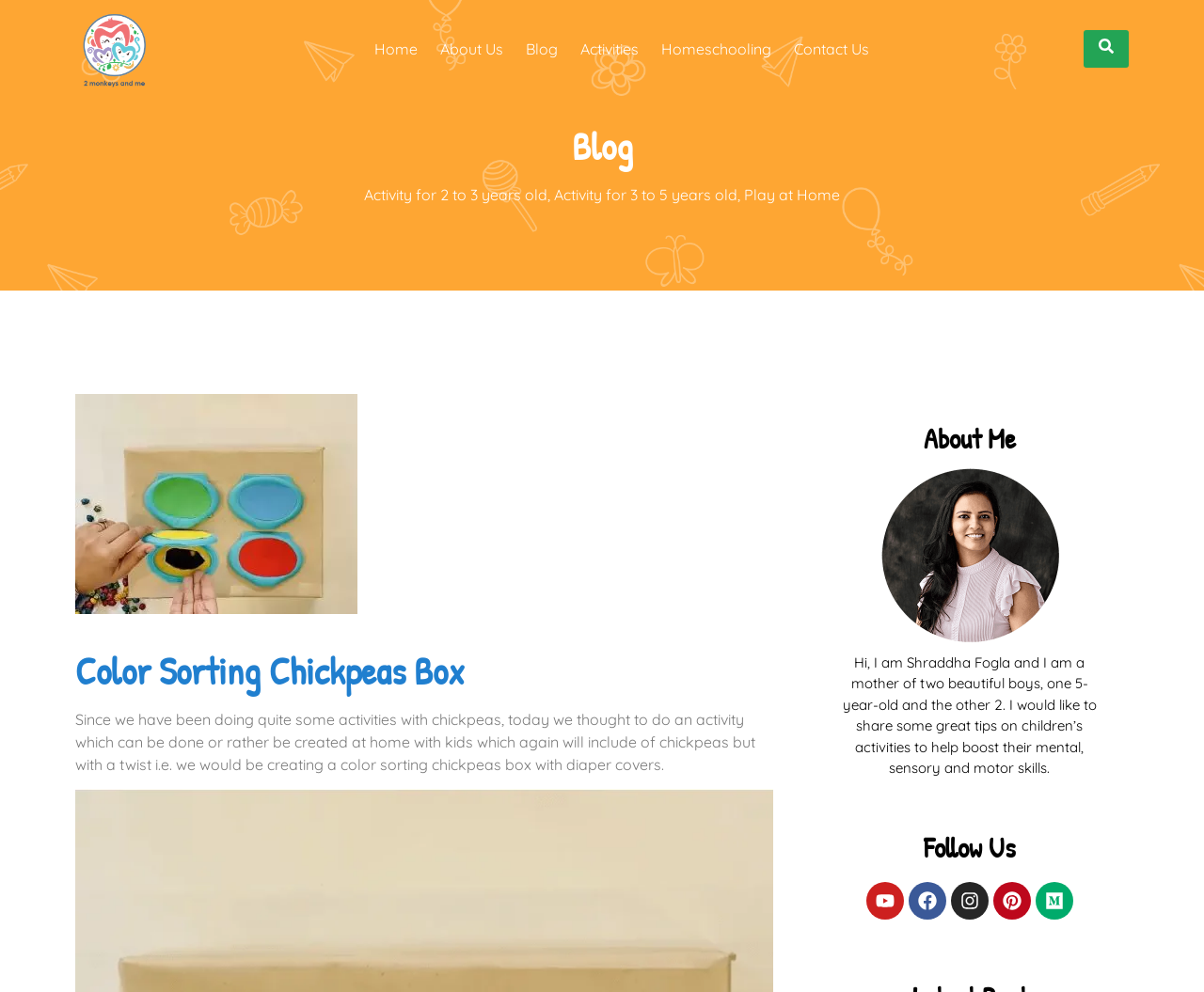Identify the bounding box coordinates for the element that needs to be clicked to fulfill this instruction: "Read the blog". Provide the coordinates in the format of four float numbers between 0 and 1: [left, top, right, bottom].

[0.437, 0.04, 0.463, 0.059]